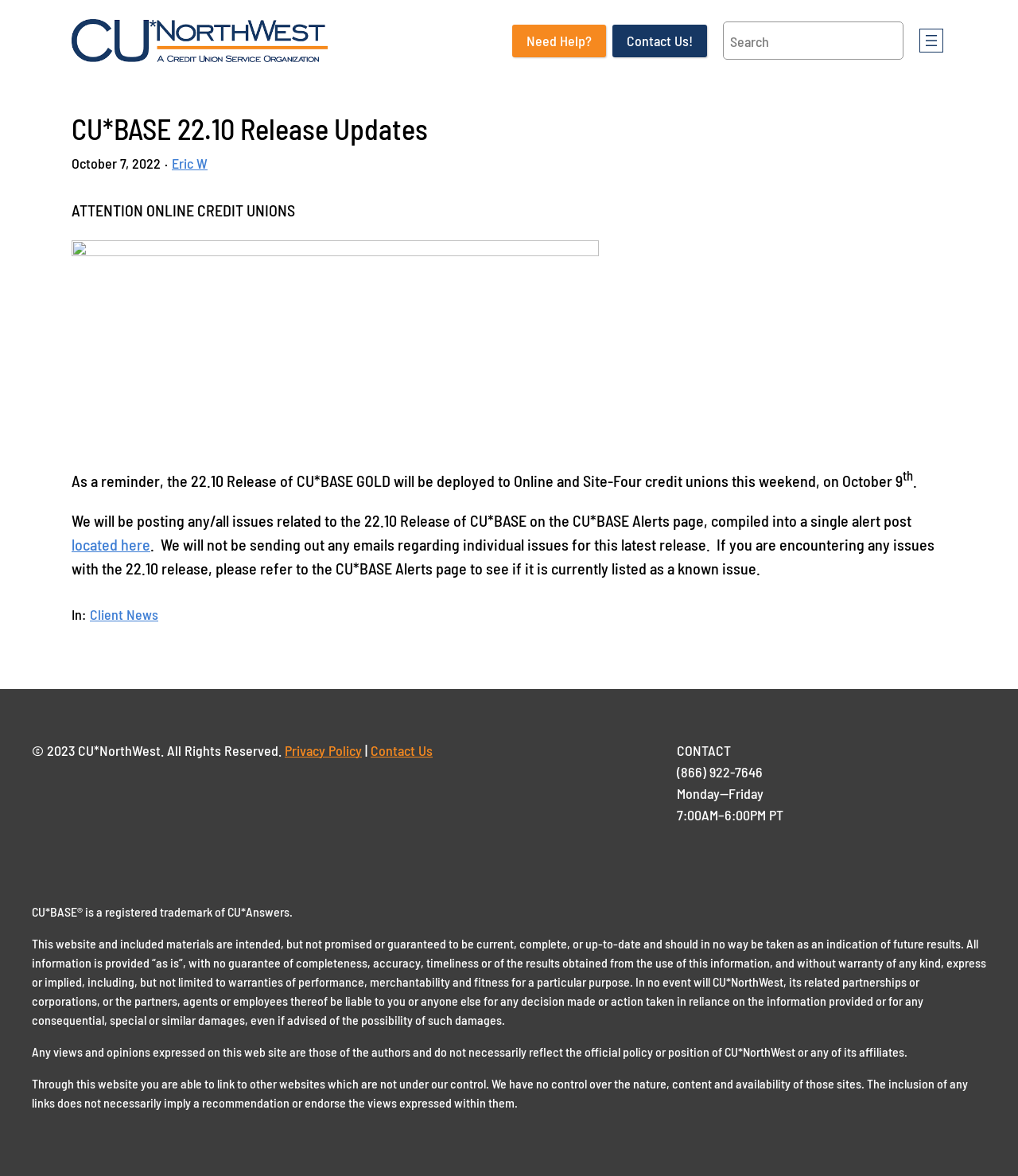Please determine the bounding box coordinates of the clickable area required to carry out the following instruction: "Open menu". The coordinates must be four float numbers between 0 and 1, represented as [left, top, right, bottom].

[0.903, 0.025, 0.927, 0.045]